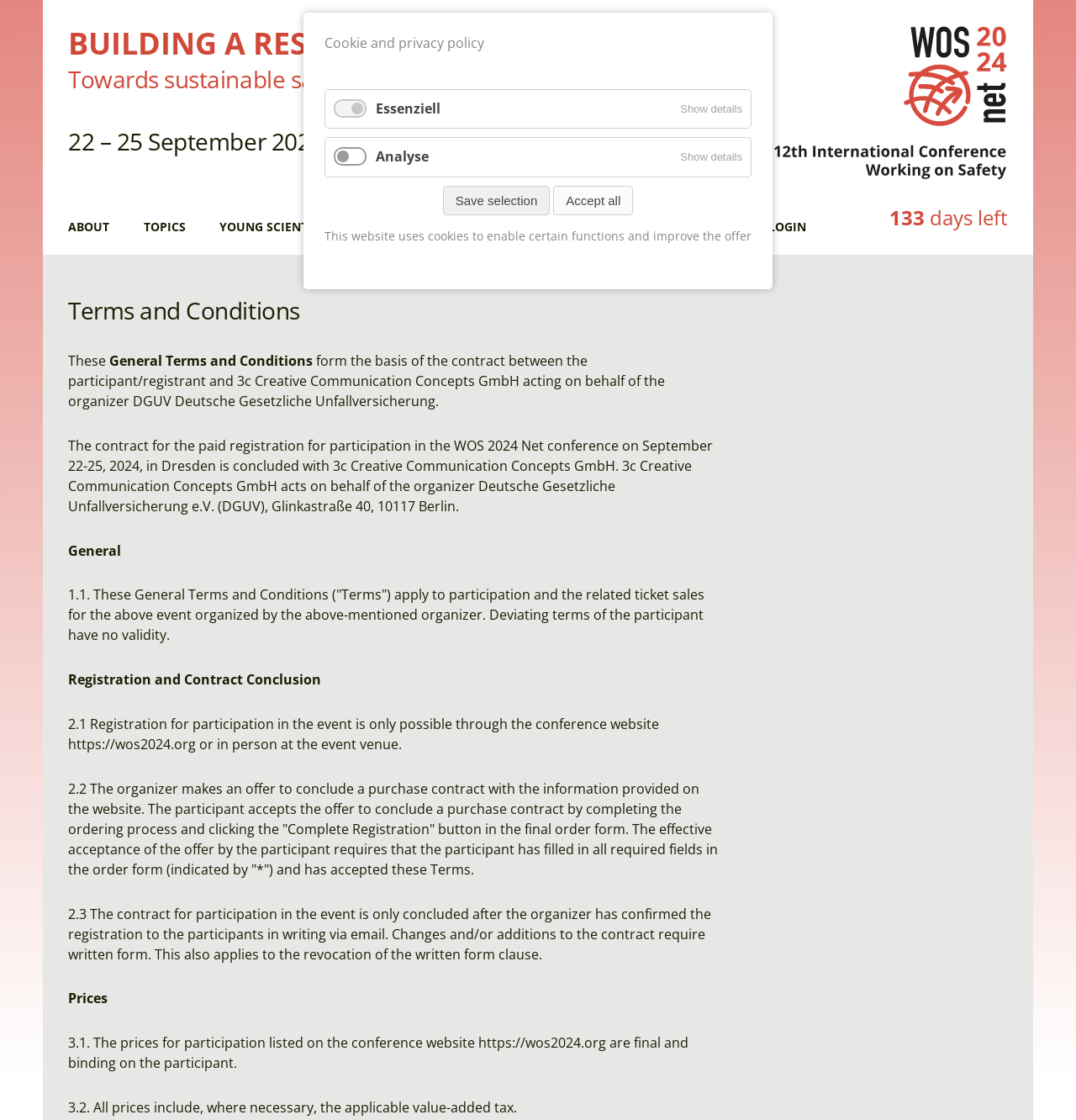Find the bounding box coordinates of the element to click in order to complete this instruction: "Click the 'LOGIN' link". The bounding box coordinates must be four float numbers between 0 and 1, denoted as [left, top, right, bottom].

[0.714, 0.193, 0.749, 0.213]